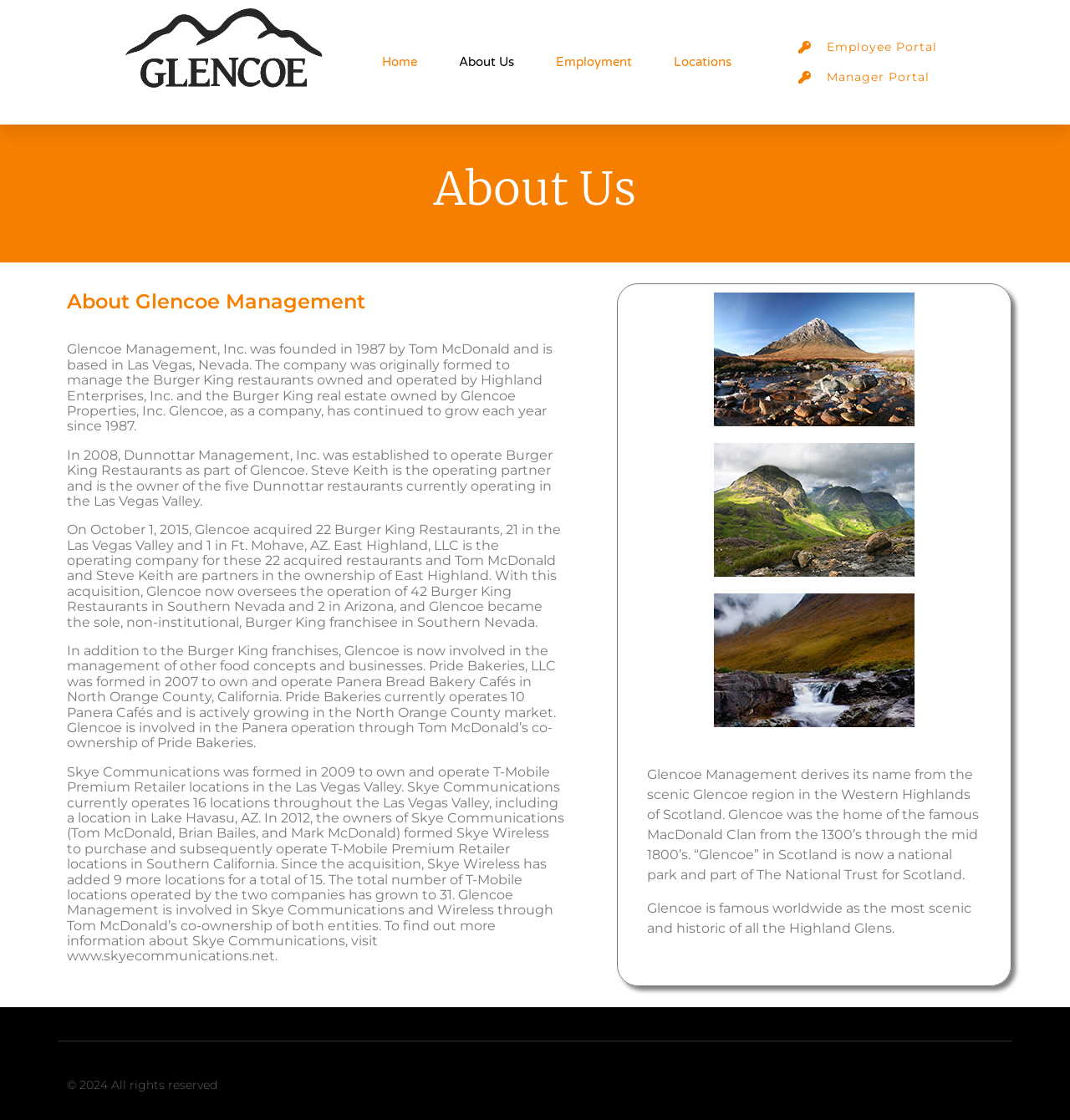What is the name of the company?
Analyze the screenshot and provide a detailed answer to the question.

I found the answer by looking at the heading 'About Us' and the static text 'Glencoe Management, Inc. was founded in 1987...' which indicates that the company name is Glencoe Management.